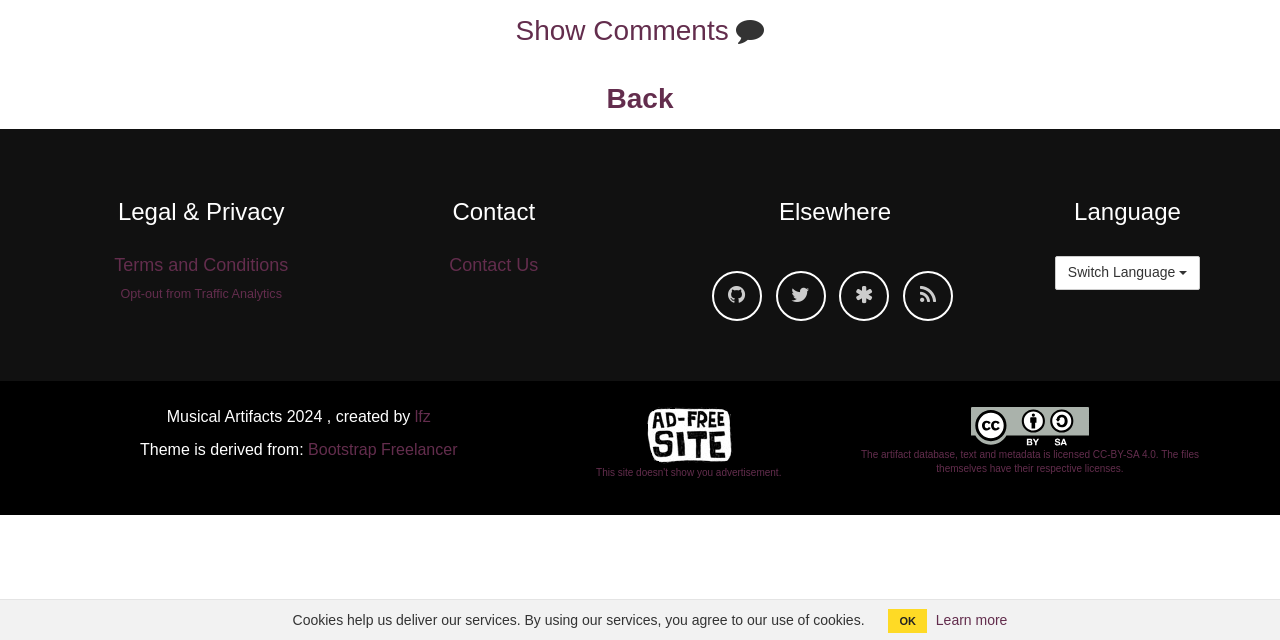Give the bounding box coordinates for the element described as: "Opt-out from Traffic Analytics".

[0.094, 0.448, 0.22, 0.47]